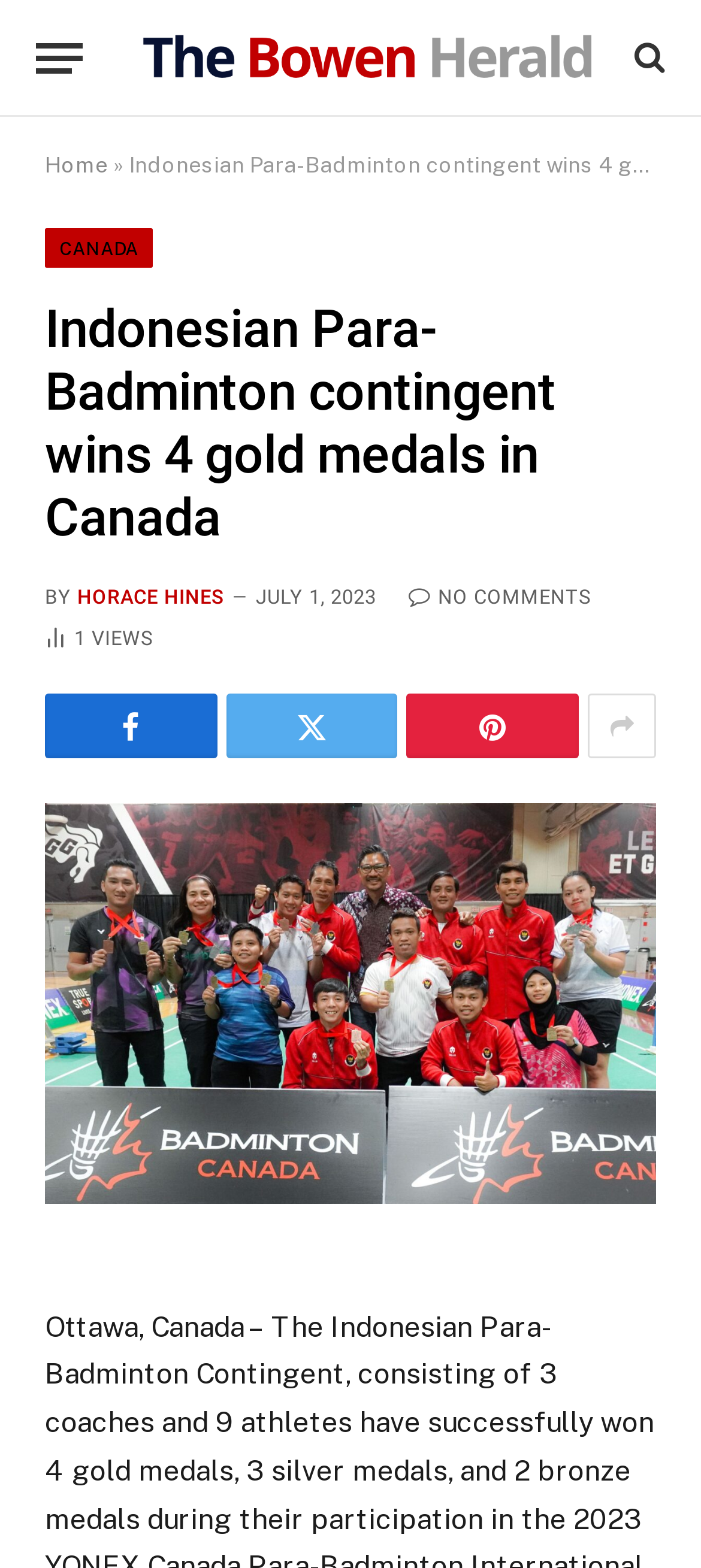When was the article published?
Please use the image to provide an in-depth answer to the question.

The publication date is mentioned in the article, specifically in the time section, which indicates that the article was published on JULY 1, 2023.